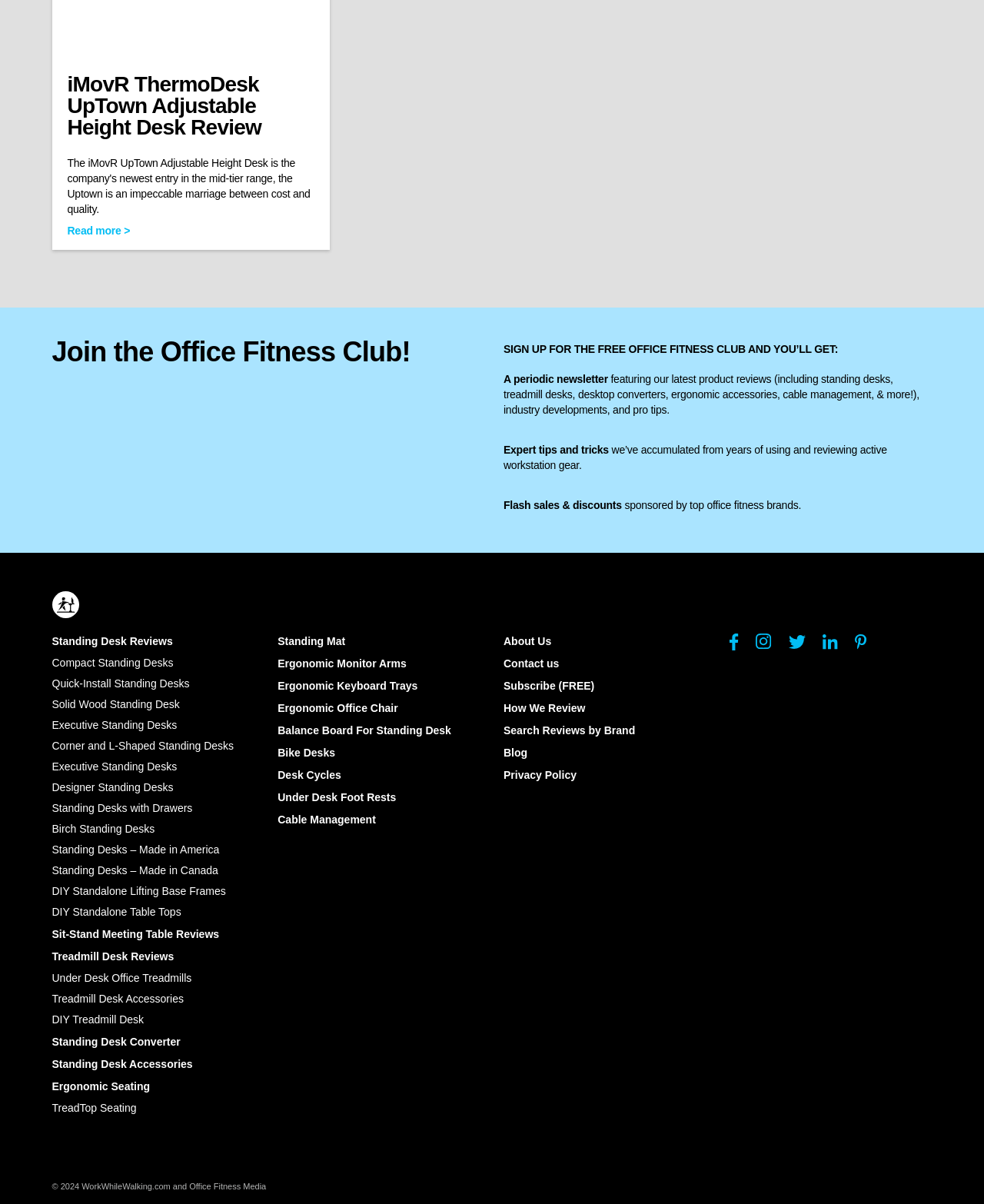Determine the bounding box coordinates of the UI element that matches the following description: "Blog". The coordinates should be four float numbers between 0 and 1 in the format [left, top, right, bottom].

[0.512, 0.62, 0.536, 0.63]